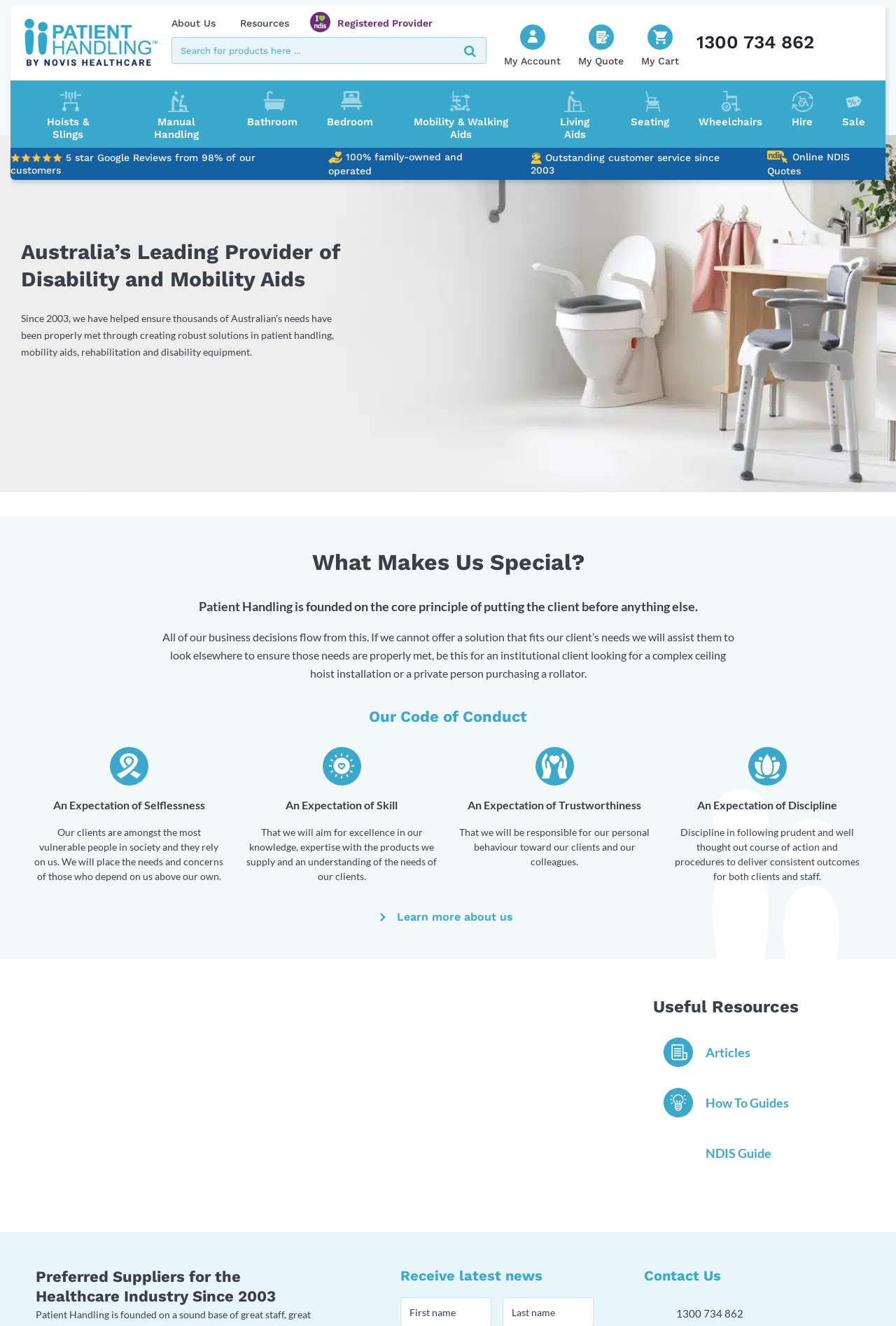What is the company's phone number?
Give a detailed explanation using the information visible in the image.

I found the phone number by looking at the top right corner of the webpage, where there is a link with the text '1300 734 862'. This link is also accompanied by a phone icon, indicating that it is a contact number.